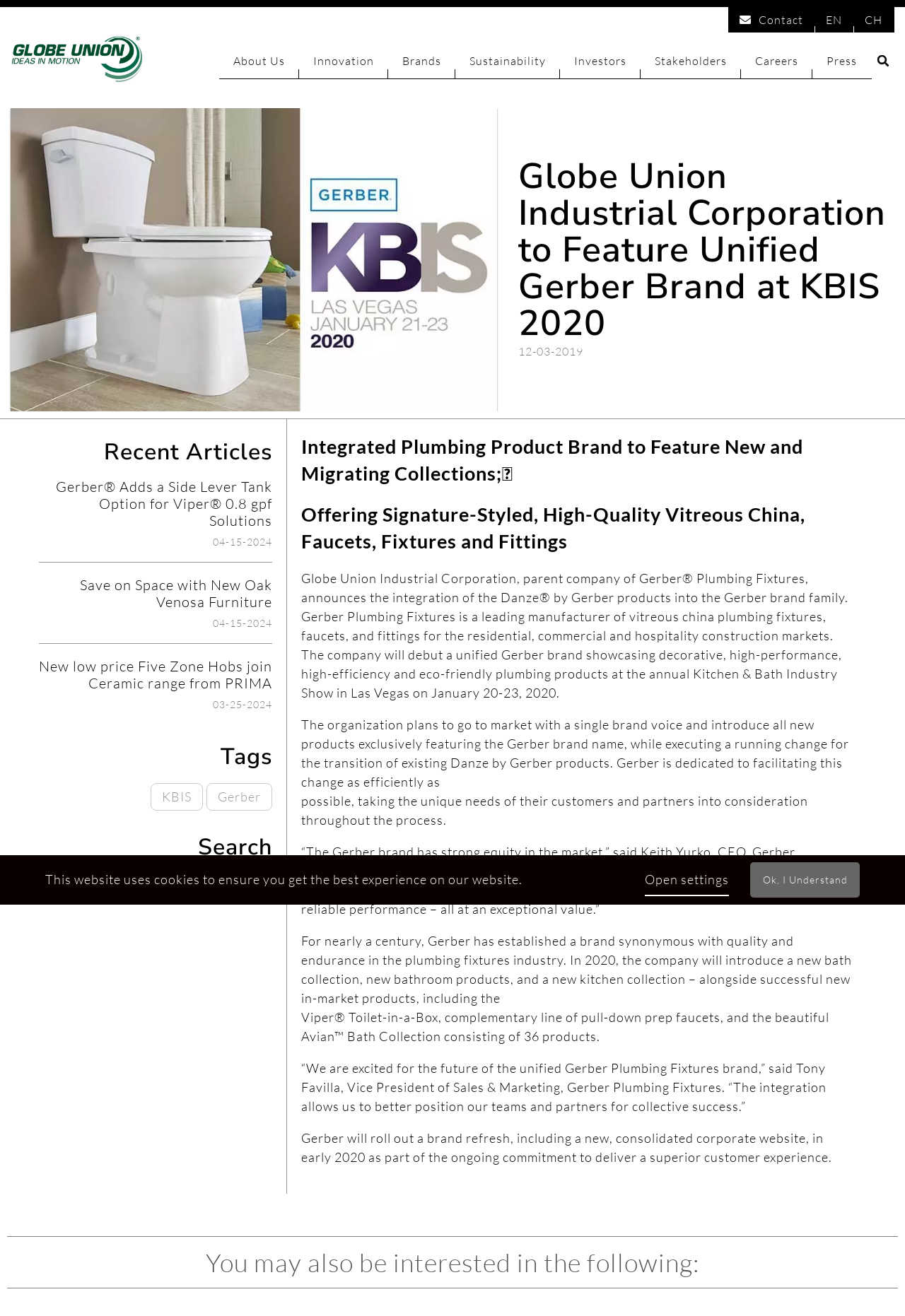Please identify the bounding box coordinates of the area that needs to be clicked to fulfill the following instruction: "Search for something."

[0.963, 0.038, 0.988, 0.055]